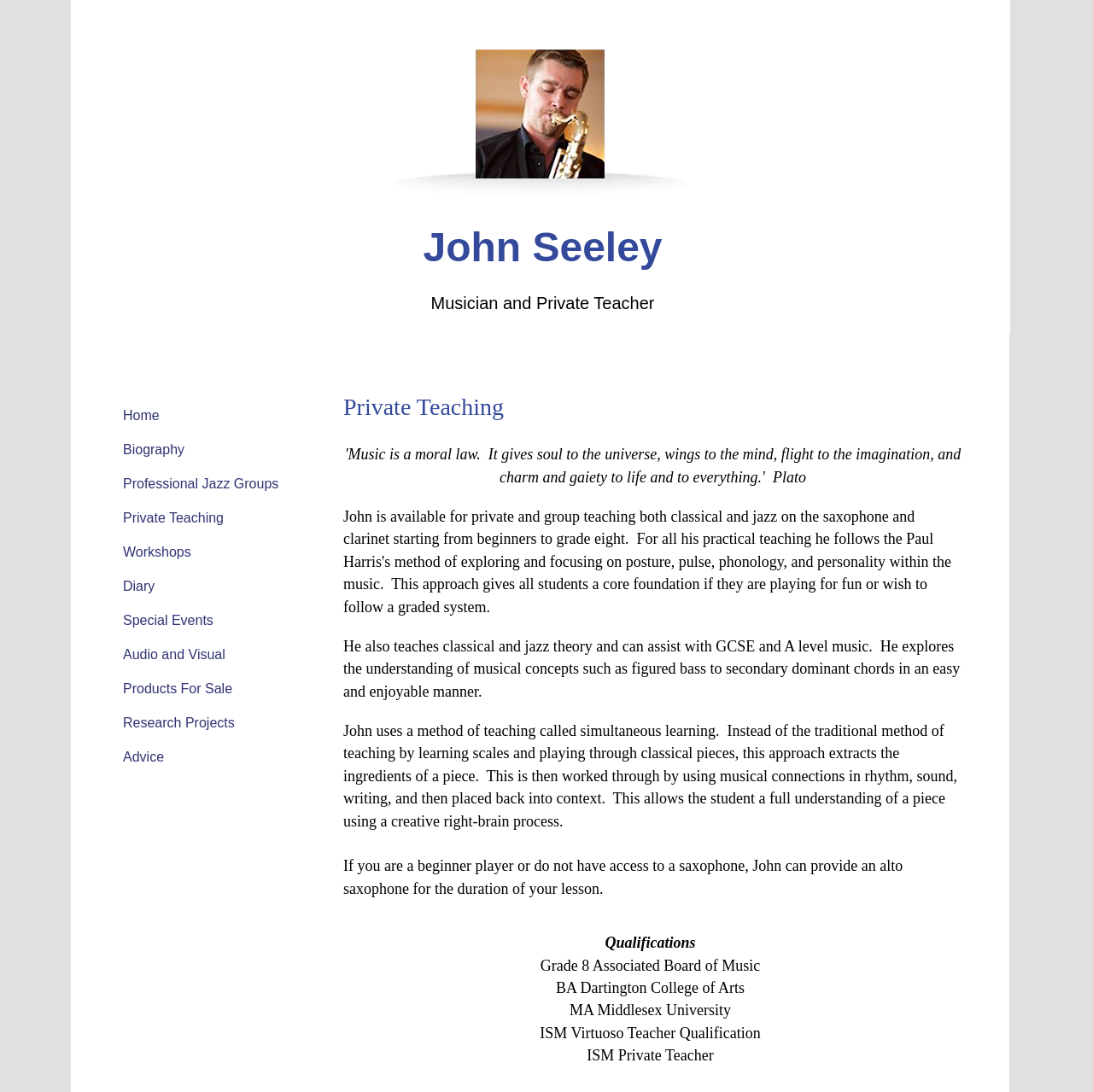Can you provide the bounding box coordinates for the element that should be clicked to implement the instruction: "Click the 'Home' link"?

[0.105, 0.366, 0.154, 0.395]